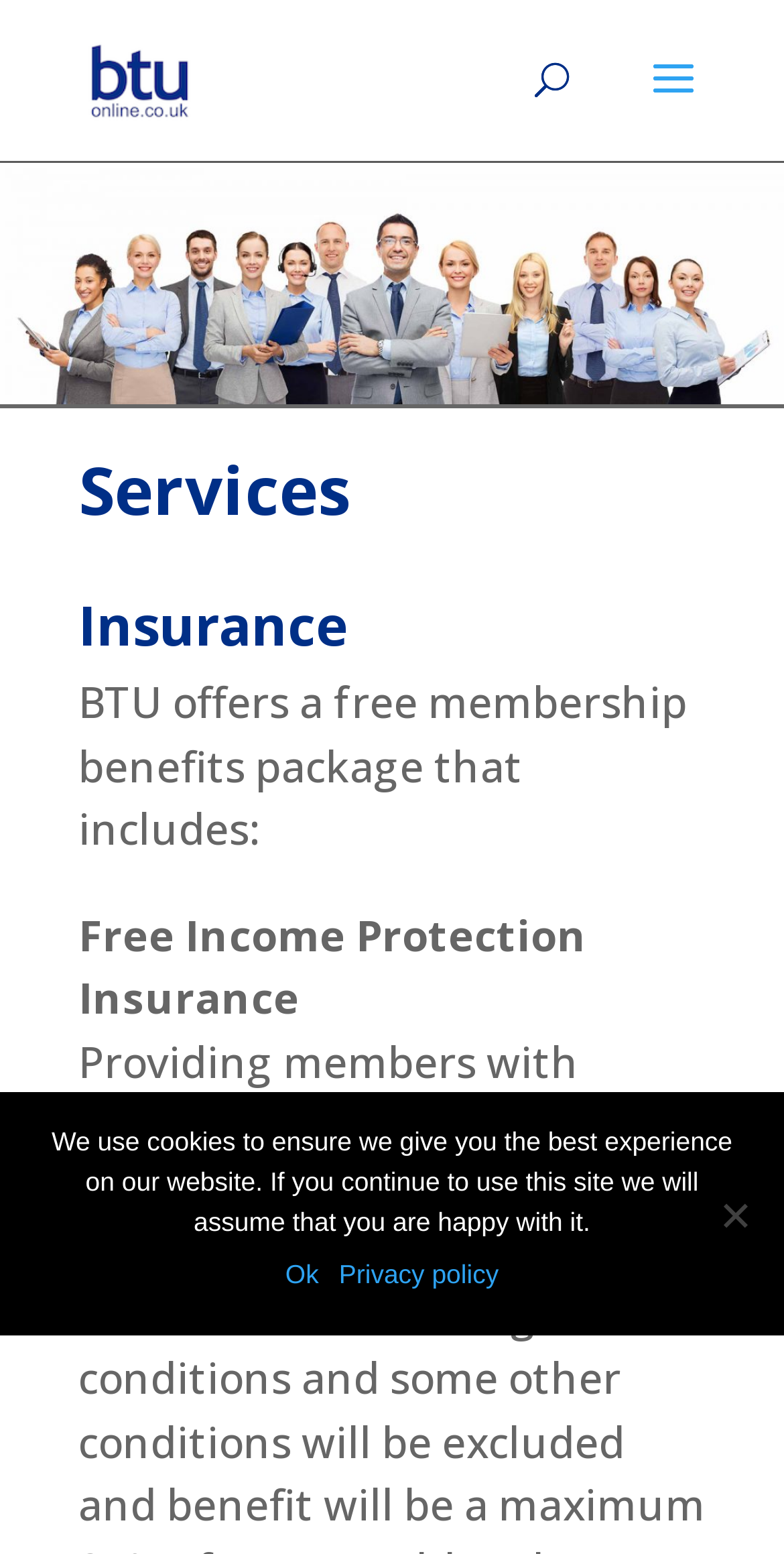Give a detailed account of the webpage.

The webpage is about insurance services offered by BTU. At the top left, there is a link and an image, both labeled as "BTU". Below them, there is a search bar that spans across the top of the page. 

The main content of the page is divided into sections. The first section is headed by "Services" and the second section is headed by "Insurance". Under the "Insurance" heading, there is a paragraph of text that describes the free membership benefits package offered by BTU, which includes free income protection insurance. 

At the bottom of the page, there is a cookie notice dialog that is not currently in focus. The dialog contains a message about the use of cookies on the website and provides options to either accept the use of cookies by clicking "Ok" or to read the privacy policy. There is also a "No" button at the bottom right of the dialog.